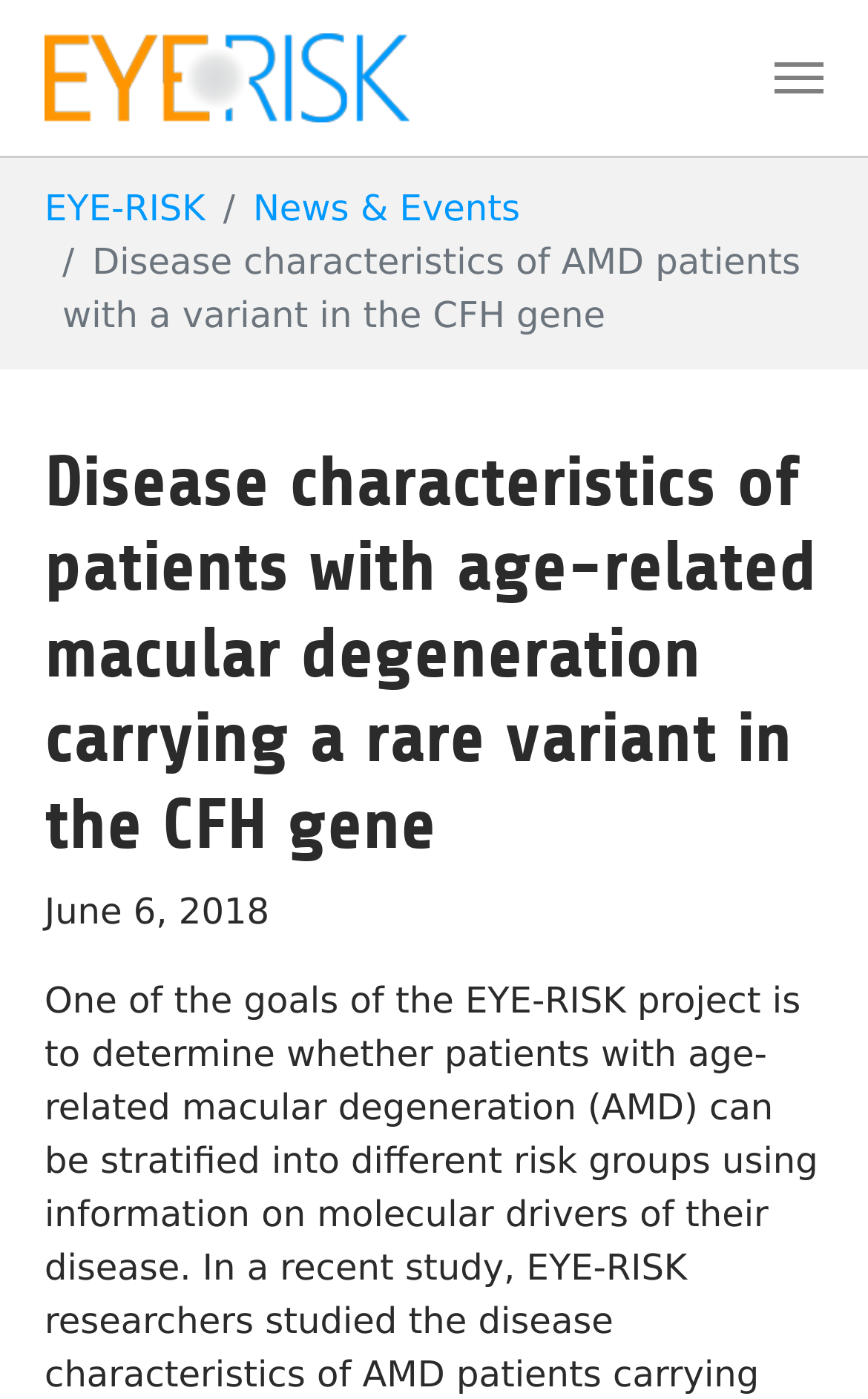Explain in detail what you observe on this webpage.

The webpage is about disease characteristics of patients with age-related macular degeneration carrying a rare variant in the CFH gene, specifically related to the EYE-RISK project. 

At the top left of the page, there is a link and an image, both labeled as "EYE-RISK". The link is positioned slightly below the top edge of the page, while the image is slightly above it. 

To the right of these elements, there is a button labeled "Toggle navigation" which is not expanded. 

Below the top elements, there is a navigation section labeled as "Breadcrumb" that spans the entire width of the page. Within this section, there is a static text "You are here:" followed by two links, "EYE-RISK" and "News & Events", positioned side by side. 

Further down, there is a static text that summarizes the content of the page, "Disease characteristics of AMD patients with a variant in the CFH gene". 

The main content of the page is headed by a header that spans almost the entire width of the page, with a heading that repeats the title of the page. Below the heading, there is a time element that displays the date "June 6, 2018".